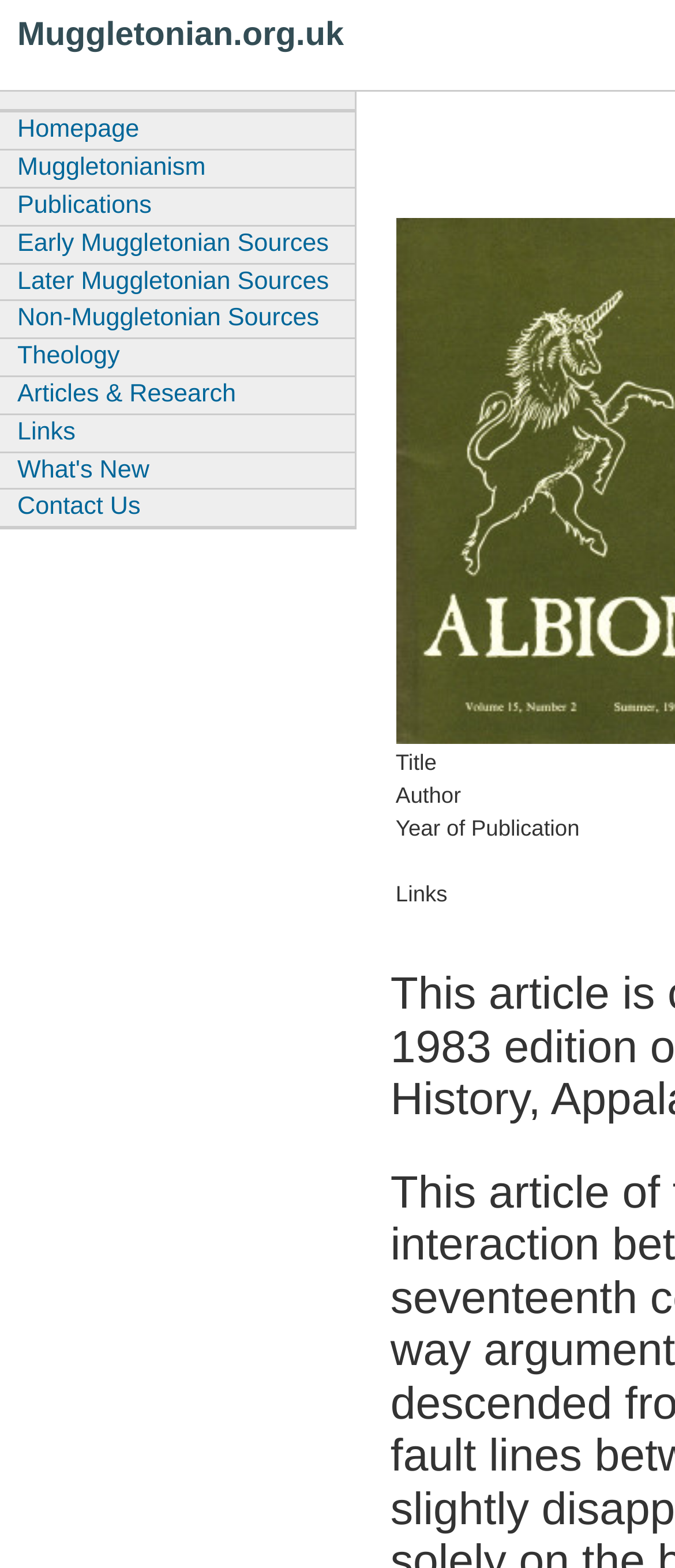Please answer the following query using a single word or phrase: 
How many links are in the navigation menu?

9